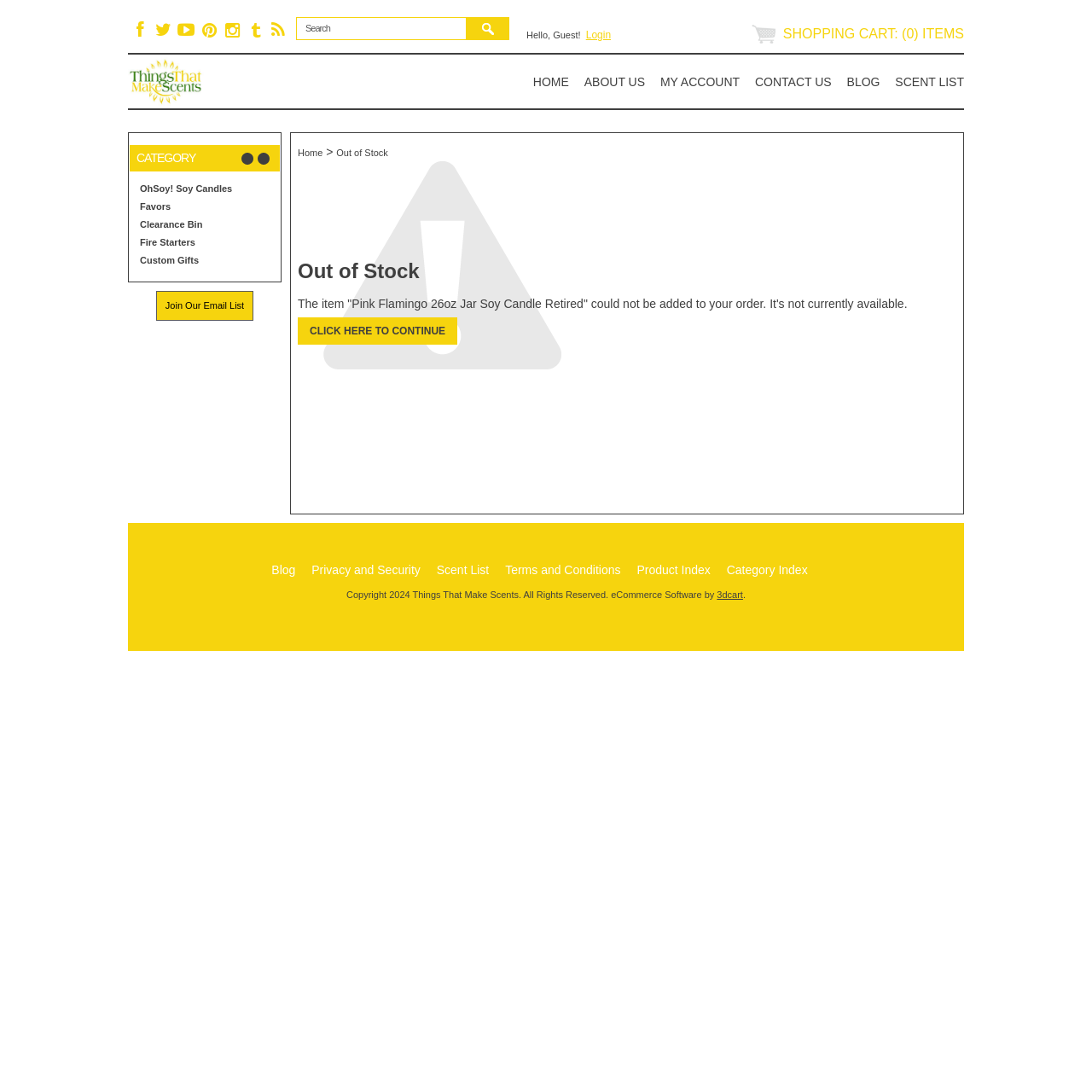Please provide a brief answer to the question using only one word or phrase: 
What is the category of the product 'OhSoy! Soy Candles'?

CATEGORY